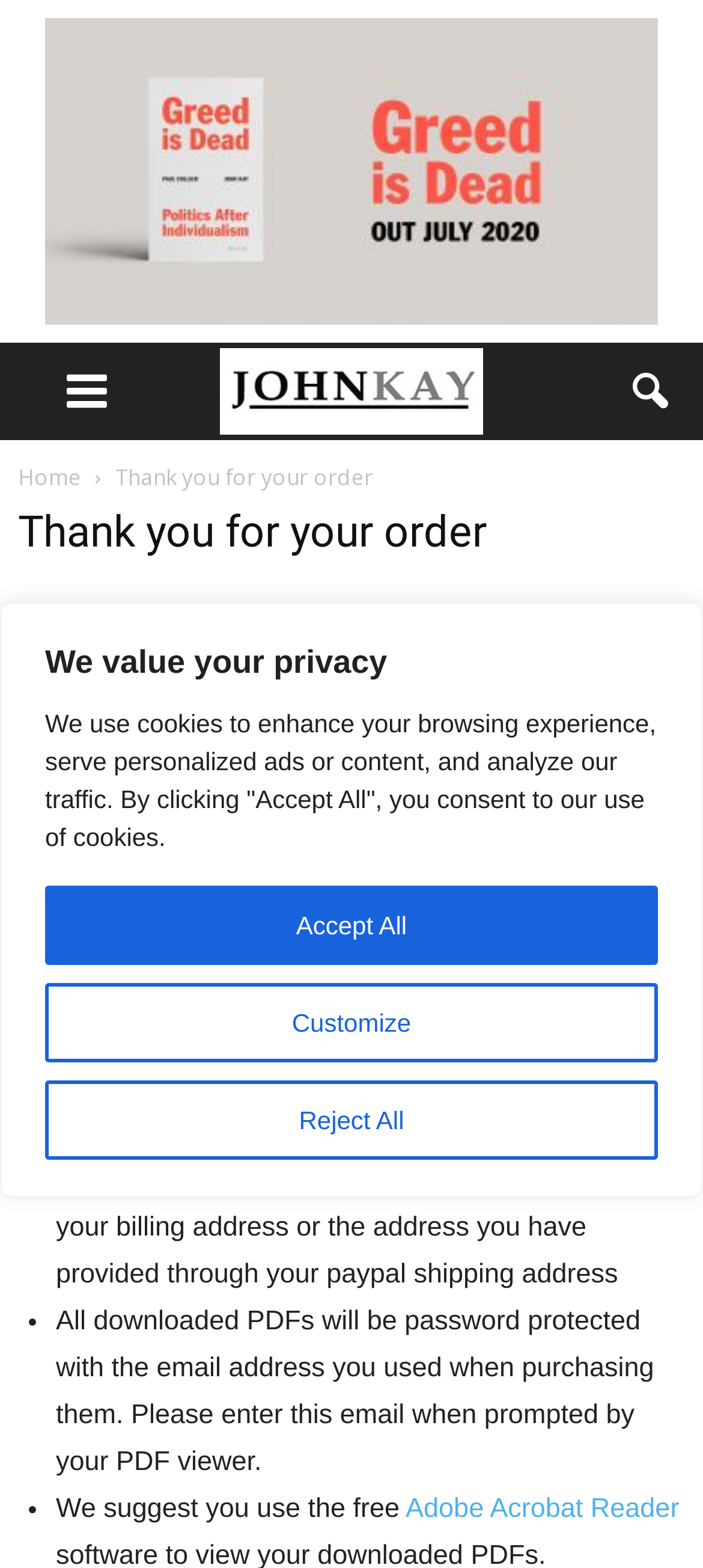What is the current order status?
Based on the screenshot, respond with a single word or phrase.

Order received